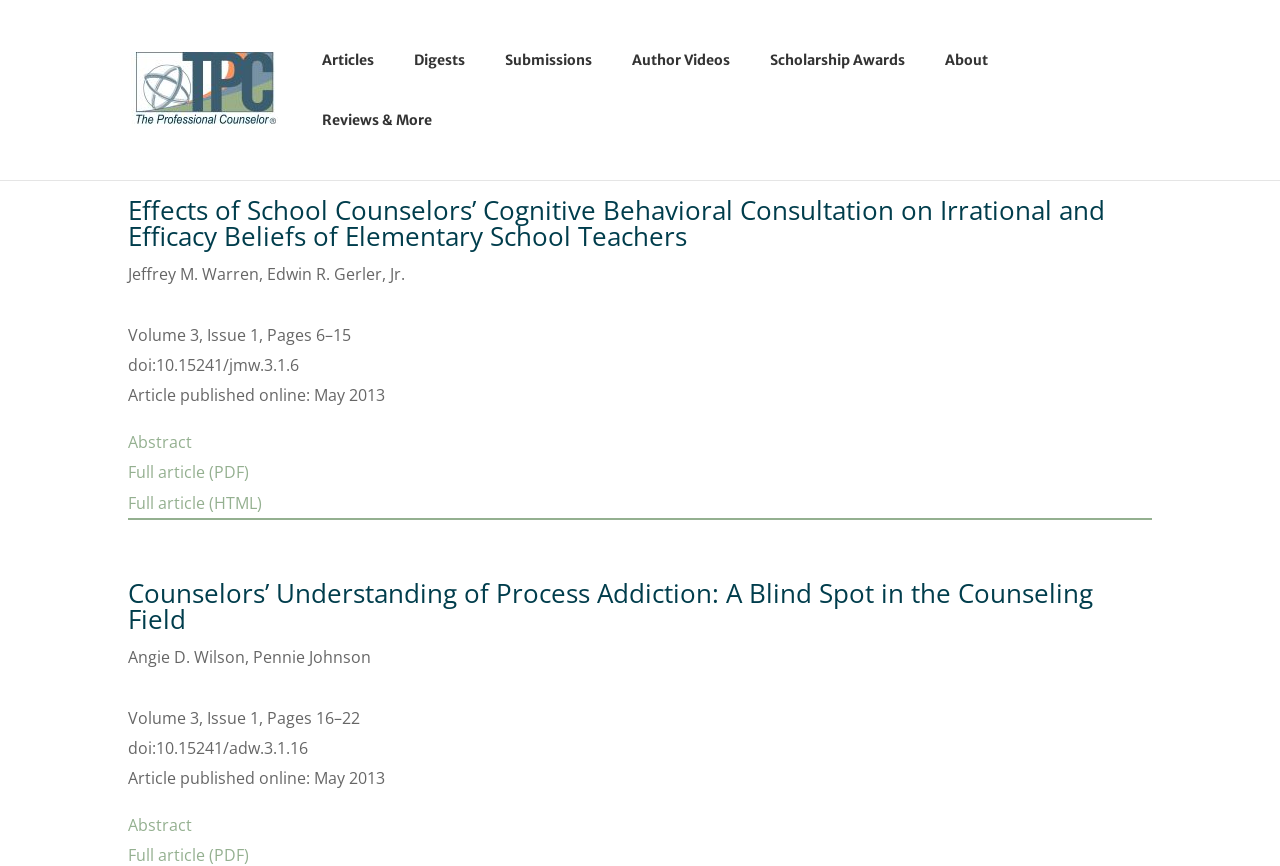Describe all the key features and sections of the webpage thoroughly.

The webpage is a journal issue page, specifically Volume 3, Issue 1 of The Professional Counselor. At the top, there is a logo of The Professional Counselor, accompanied by a link to the journal's homepage. Below the logo, there are several navigation links, including "Articles", "Digests", "Submissions", "Author Videos", and "Scholarship Awards", which are aligned horizontally across the page.

To the right of the navigation links, there is a section labeled "About" and another section labeled "Reviews & More". Below these sections, the main content of the page begins, featuring a list of articles. Each article is presented in a similar format, with a heading that displays the article title, followed by the authors' names, publication information, and a DOI (digital object identifier) link. There are also links to the article's abstract, full article in PDF format, and full article in HTML format.

There are two articles listed on this page. The first article is titled "Effects of School Counselors’ Cognitive Behavioral Consultation on Irrational and Efficacy Beliefs of Elementary School Teachers", and the second article is titled "Counselors’ Understanding of Process Addiction: A Blind Spot in the Counseling Field". Both articles have similar formatting, with the article title, authors, publication information, and links to the abstract and full article.